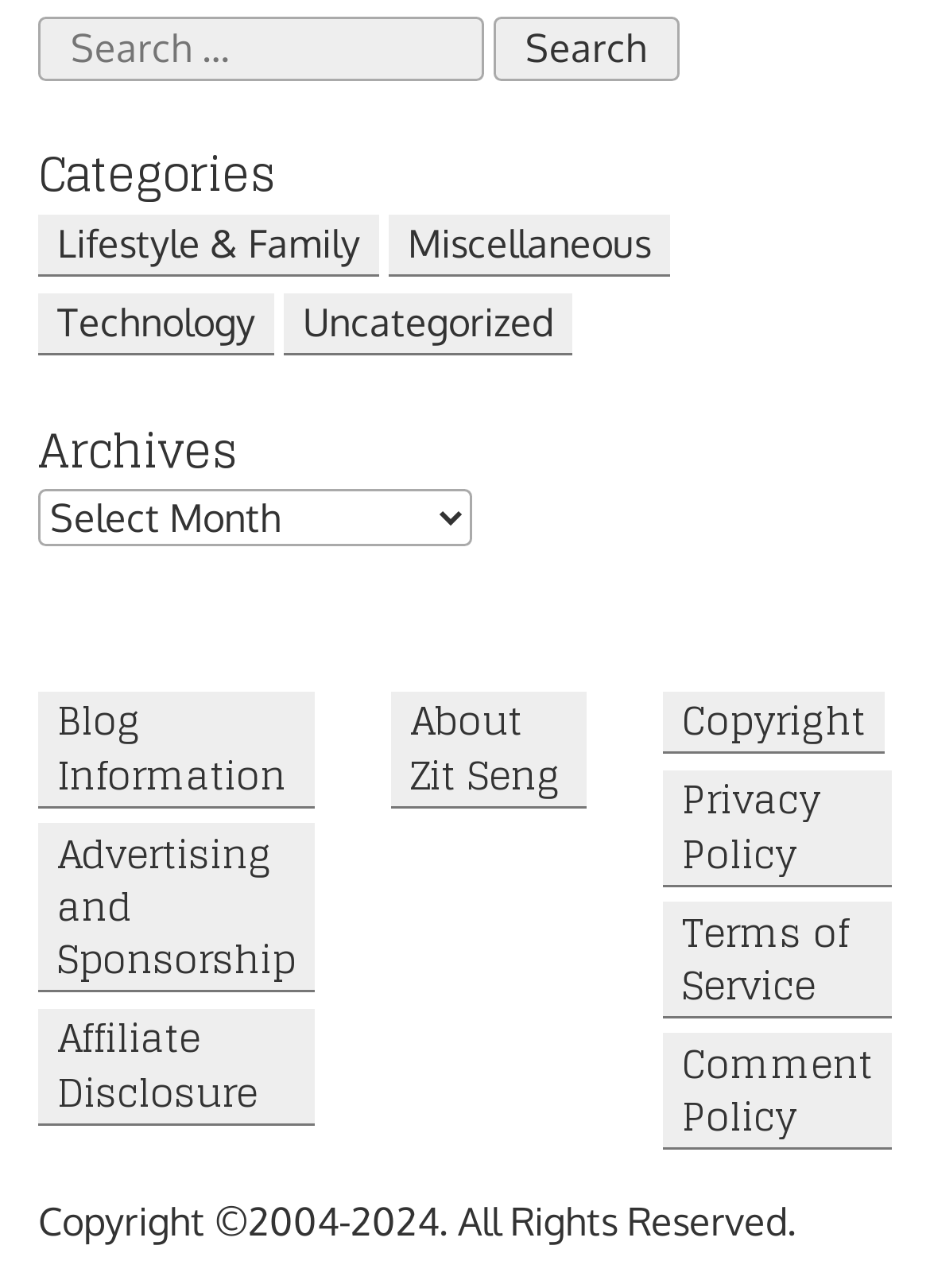For the element described, predict the bounding box coordinates as (top-left x, top-left y, bottom-right x, bottom-right y). All values should be between 0 and 1. Element description: Terms of Service

[0.713, 0.7, 0.959, 0.791]